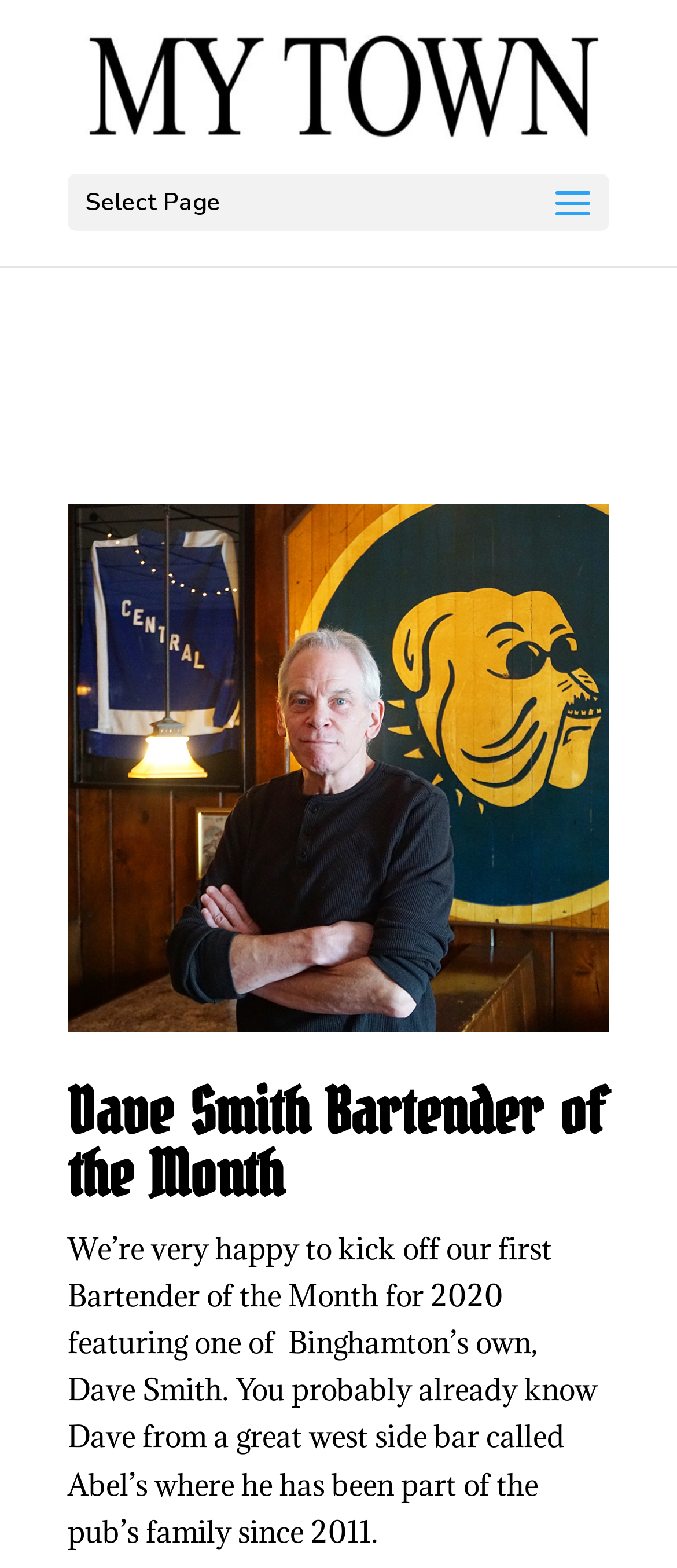Determine the main headline of the webpage and provide its text.

Dave Smith Bartender of the Month